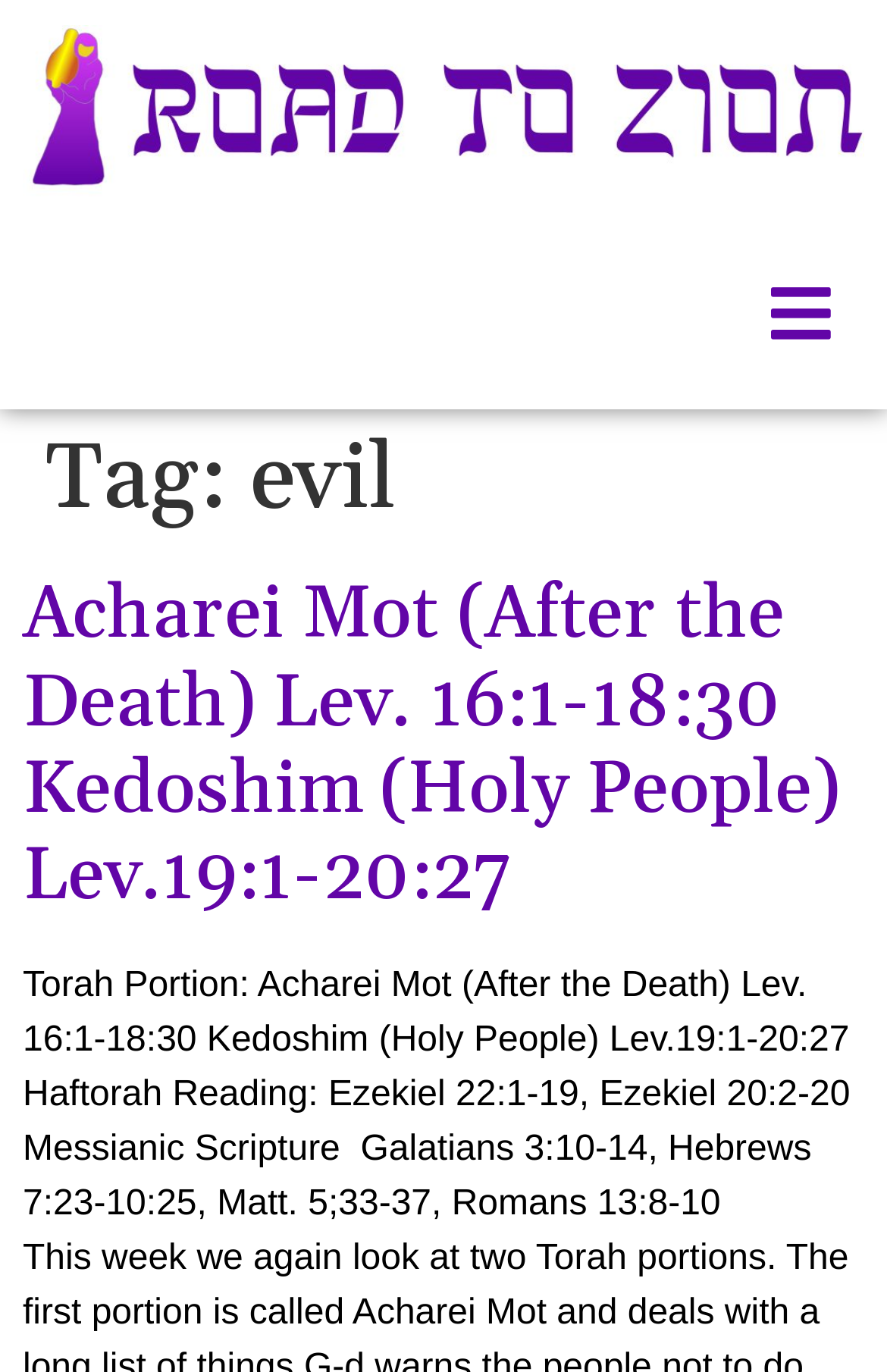Give a detailed overview of the webpage's appearance and contents.

The webpage is about a Torah portion, specifically "Acharei Mot (After the Death) Lev. 16:1-18:30 Kedoshim (Holy People) Lev.19:1-20:27". At the top left, there is a link with no text. To the right of this link, there is a button labeled "Humberger Toggle Menu". 

Below these elements, there is a header section that spans almost the entire width of the page. Within this header, there are two headings. The first heading reads "Tag: evil", and the second heading displays the title of the Torah portion. Below the headings, there are four blocks of text. The first block is a link with the same text as the second heading. The second block is a static text that reads "Torah Portion". The third block is a static text that reads "Acharei Mot" with a non-breaking space on either side. The fourth block is a static text that continues the description of the Torah portion.

Further down, there are two more blocks of static text. The first one reads "Haftorah Reading: Ezekiel 22:1-19, Ezekiel 20:2-20", and the second one reads "Messianic Scripture Galatians 3:10-14, Hebrews 7:23-10:25, Matt. 5;33-37, Romans 13:8-10" with non-breaking spaces in between.